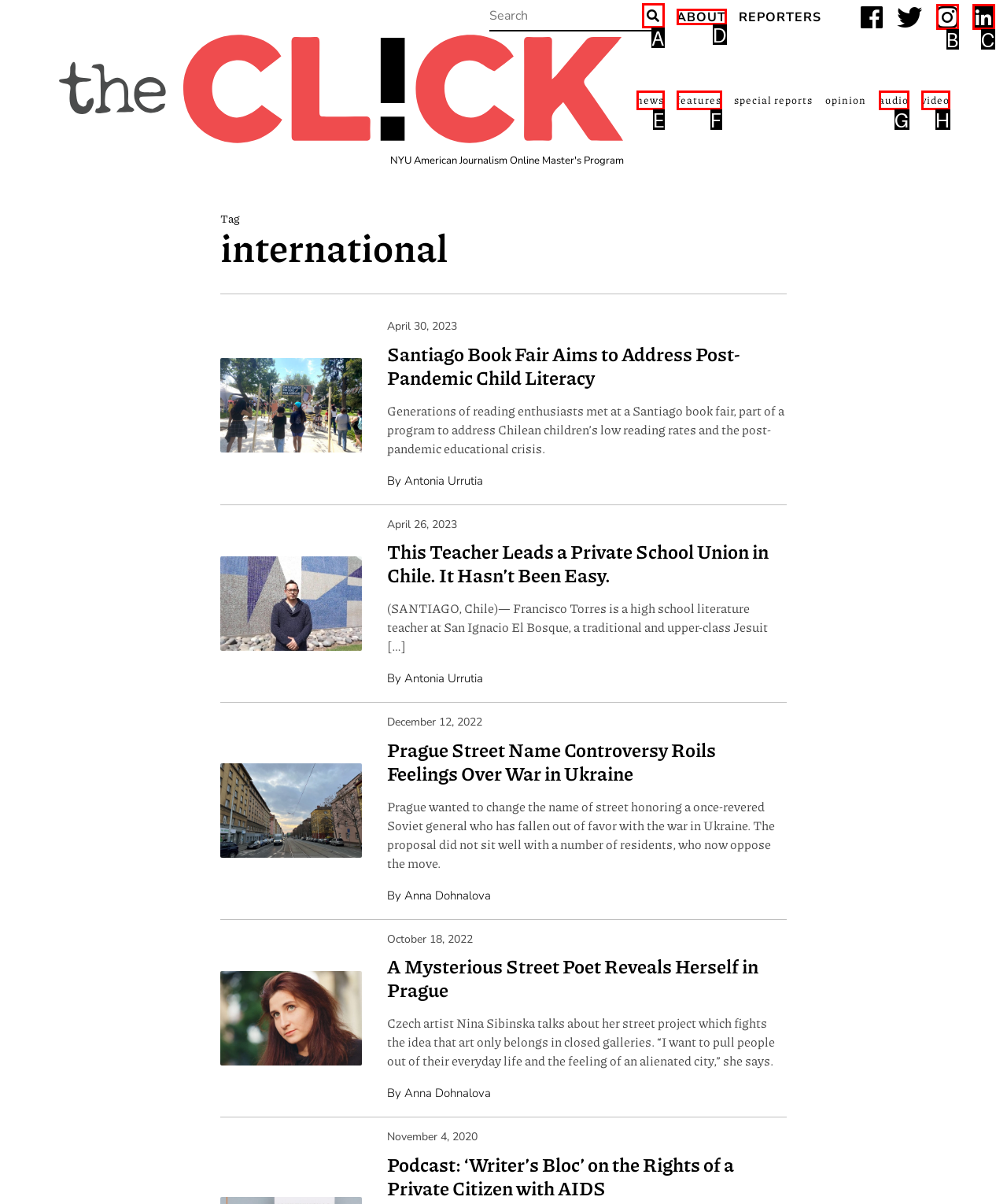Using the provided description: Features, select the HTML element that corresponds to it. Indicate your choice with the option's letter.

F